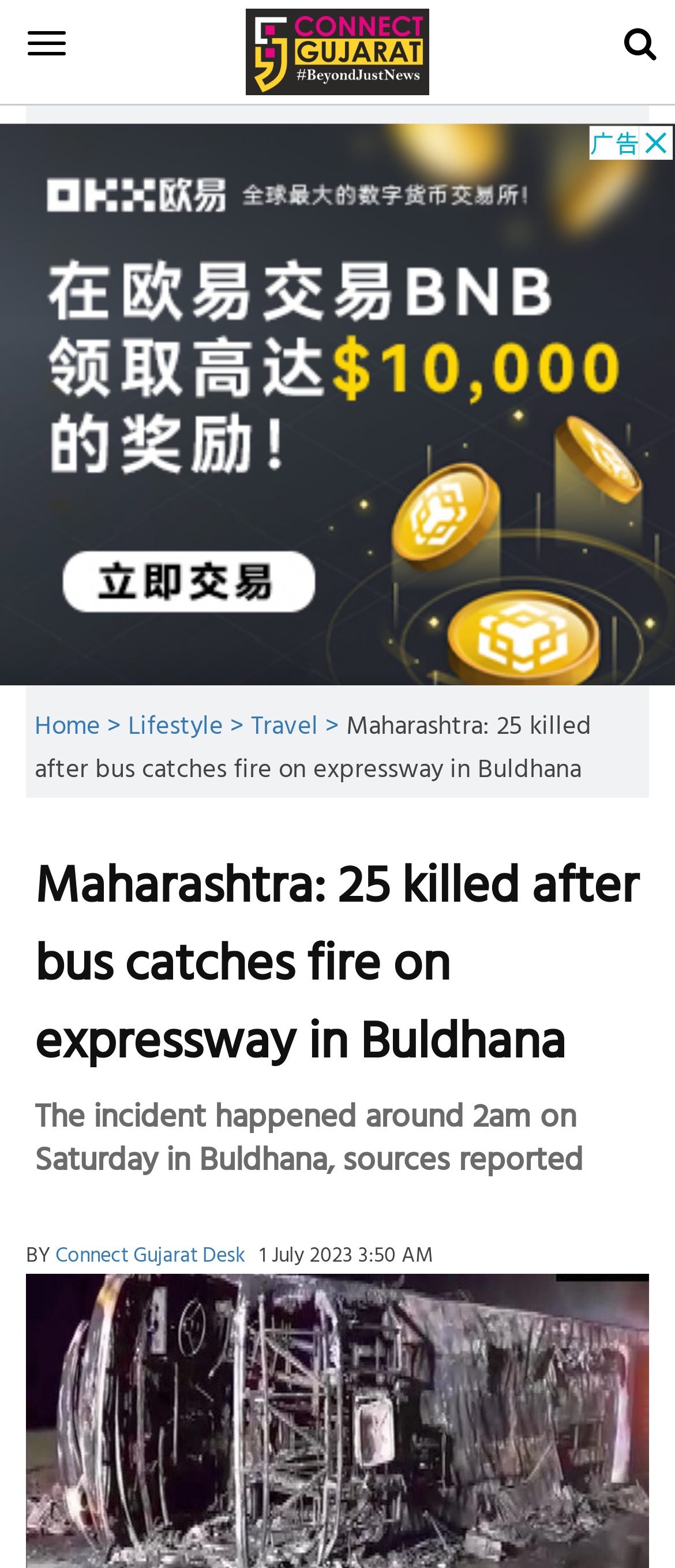Please find and generate the text of the main header of the webpage.

Maharashtra: 25 killed after bus catches fire on expressway in Buldhana